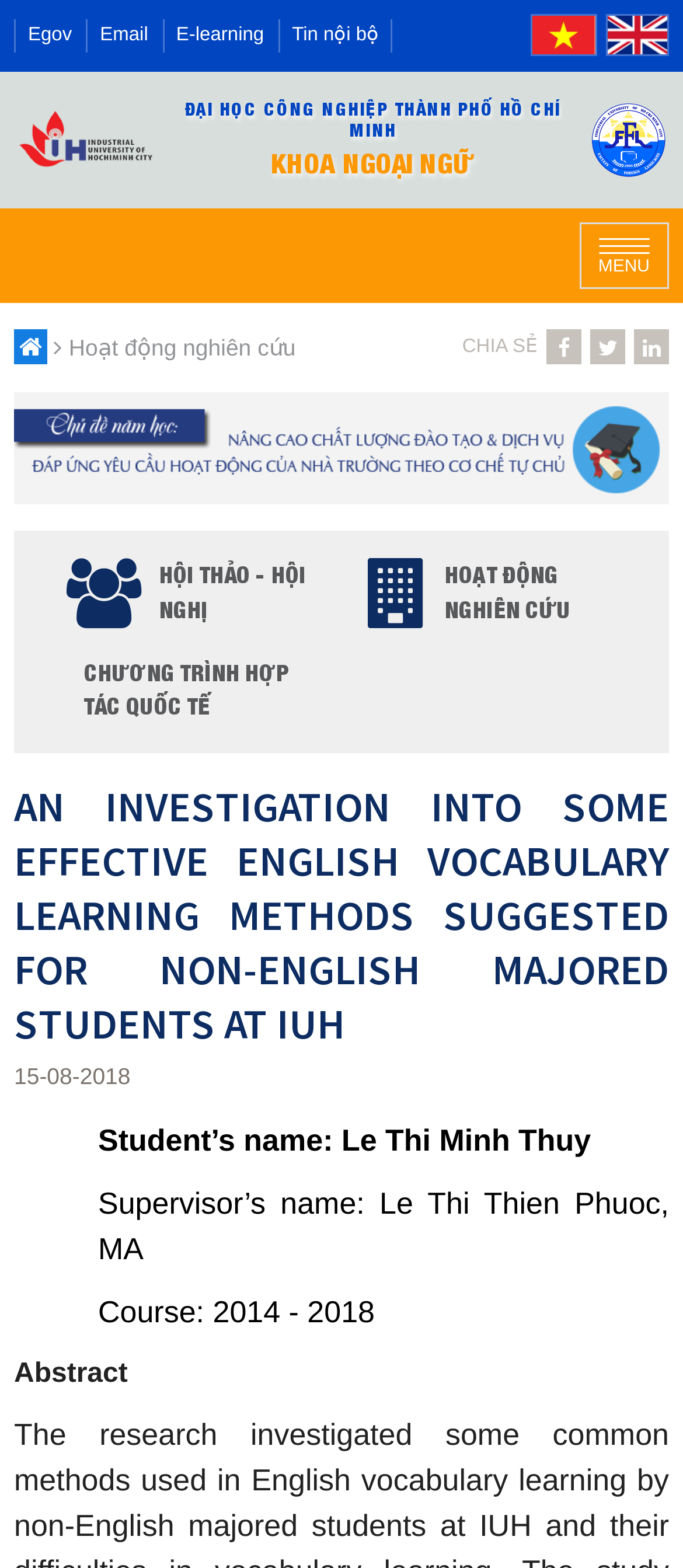Select the bounding box coordinates of the element I need to click to carry out the following instruction: "Click on CHƯƠNG TRÌNH HỢP TÁC QUỐC TẾ link".

[0.097, 0.409, 0.462, 0.471]